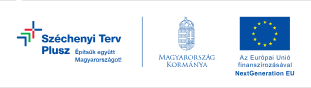What EU initiative is mentioned in the image?
Please give a detailed and elaborate answer to the question.

The European Union logo is displayed in the image, emphasizing the collaborative effort and financial support from EU programs. Specifically, the caption mentions the 'NextGeneration EU' initiative, which is a key program supporting development and innovation in Hungary.